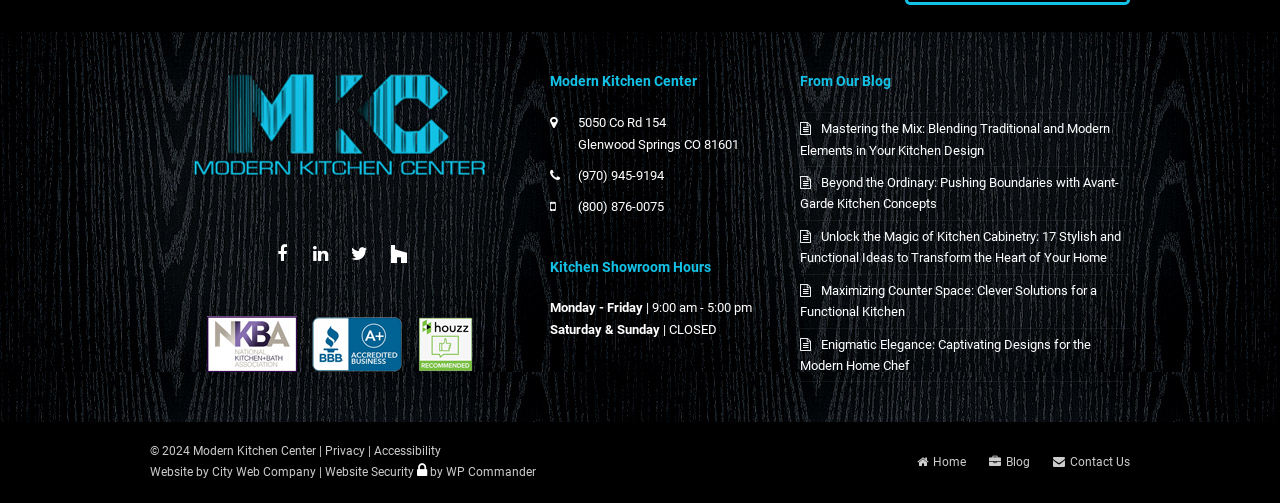What is the address of the kitchen showroom?
Look at the image and answer the question using a single word or phrase.

5050 Co Rd 154 Glenwood Springs CO 81601